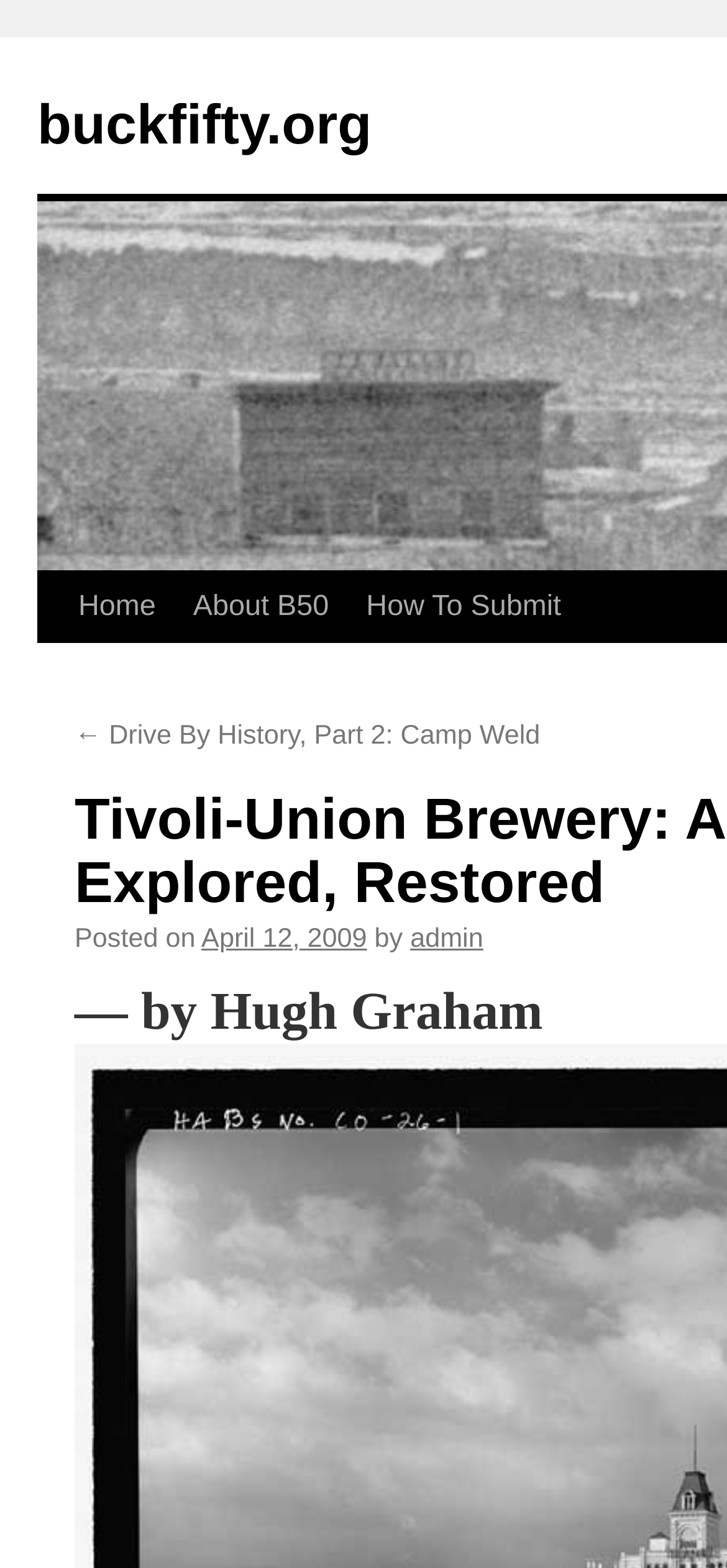Please use the details from the image to answer the following question comprehensively:
What is the date of the current article?

I looked for the date information in the article and found it next to the 'Posted on' text, which is 'April 12, 2009'.